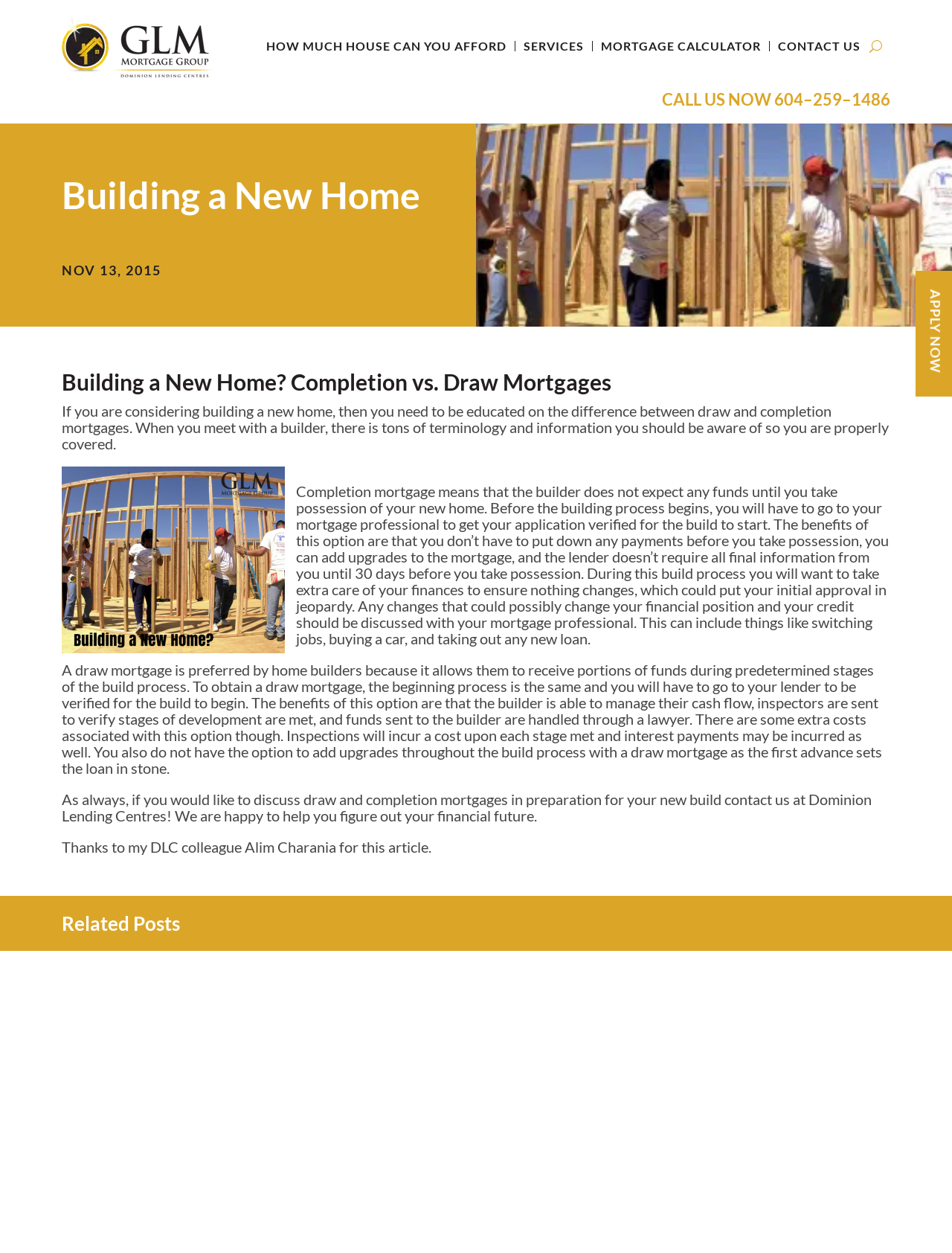Please examine the image and answer the question with a detailed explanation:
How many types of mortgages are discussed?

The webpage discusses two types of mortgages: completion mortgage and draw mortgage, explaining their benefits and differences.